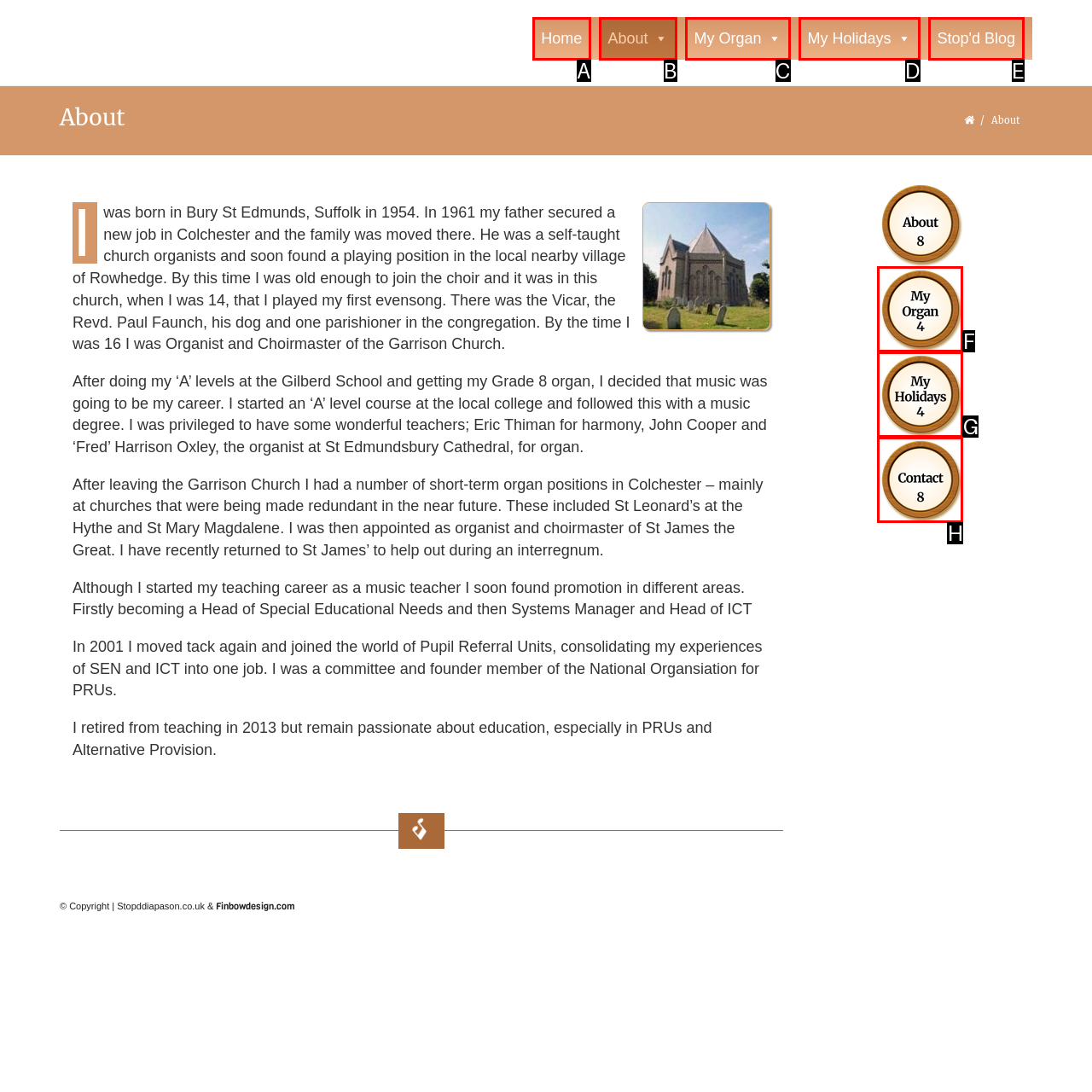Which option best describes: Stop'd Blog
Respond with the letter of the appropriate choice.

E